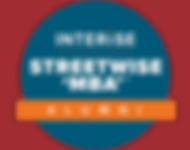From the details in the image, provide a thorough response to the question: What is the color of the bar below the central text?

The word 'ALUMNI' appears in an eye-catching orange bar, emphasizing the community aspect for individuals who have completed the program.